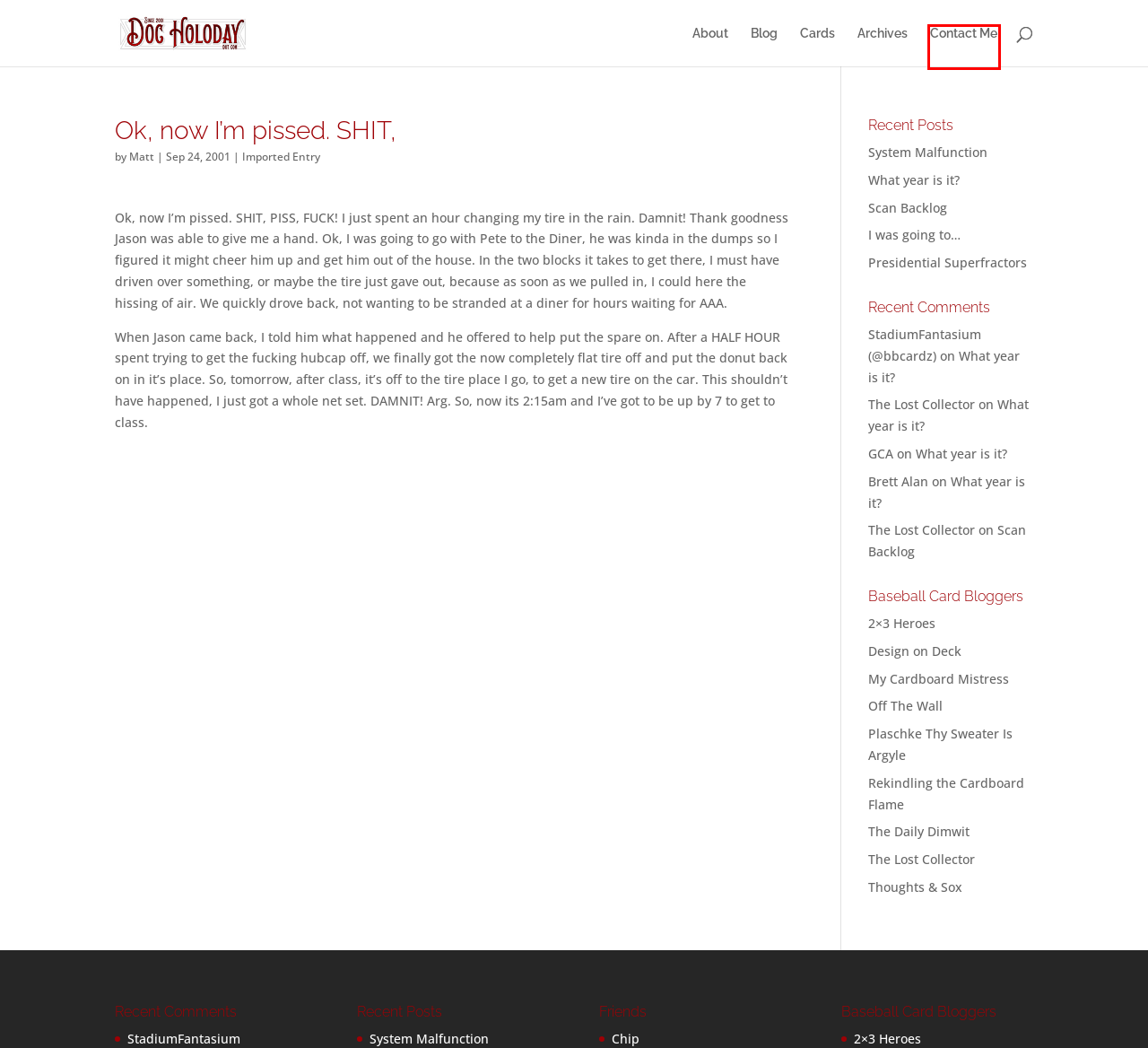Inspect the provided webpage screenshot, concentrating on the element within the red bounding box. Select the description that best represents the new webpage after you click the highlighted element. Here are the candidates:
A. 2 by 3 Heroes
B. Matt | DocHoloday.com
C. Scan Backlog | DocHoloday.com
D. Contact | DocHoloday.com
E. Stadium Fantasium – …Where Life's a Pitch
F. I was going to… | DocHoloday.com
G. Presidential Superfractors | DocHoloday.com
H. System Malfunction | DocHoloday.com

D